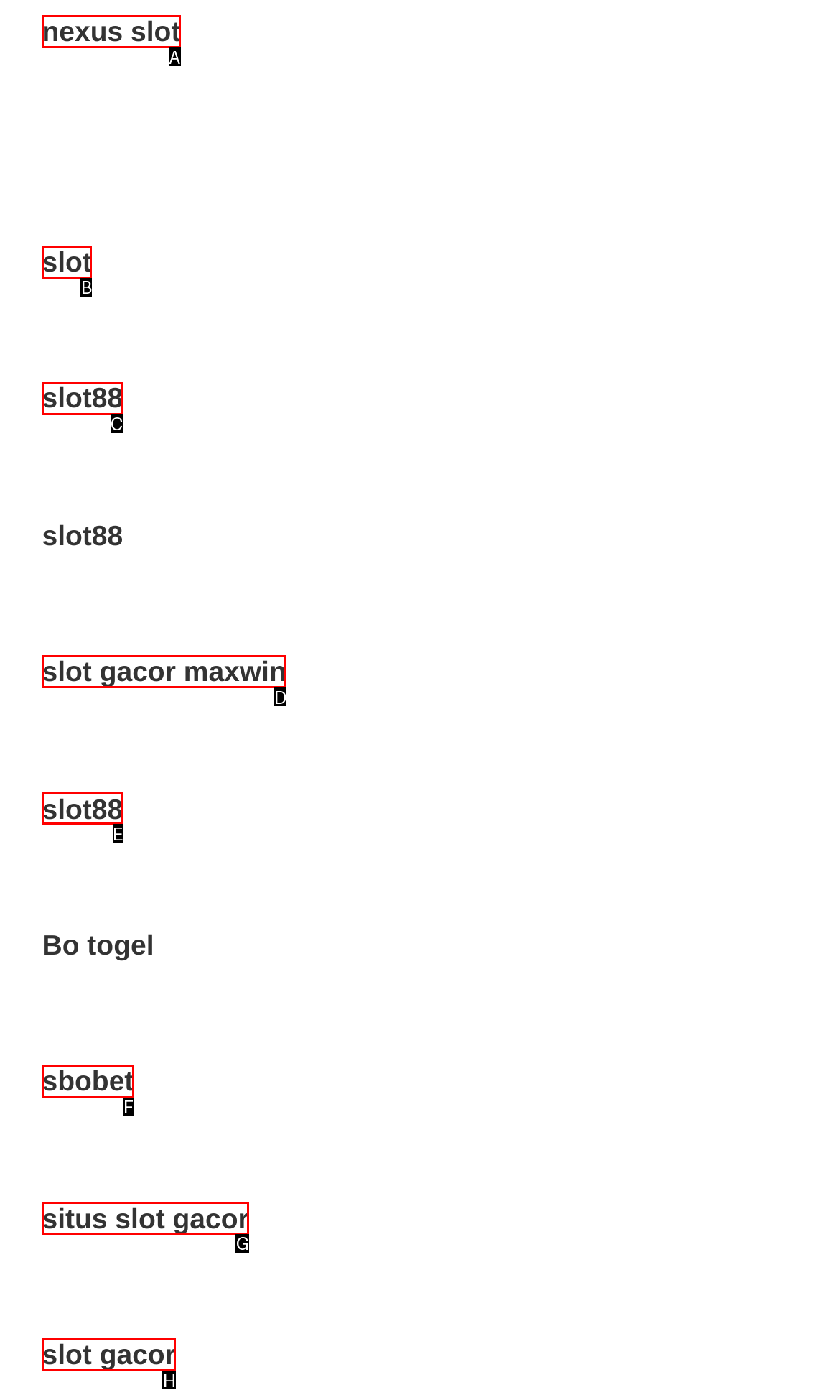Using the provided description: situs slot gacor, select the HTML element that corresponds to it. Indicate your choice with the option's letter.

G